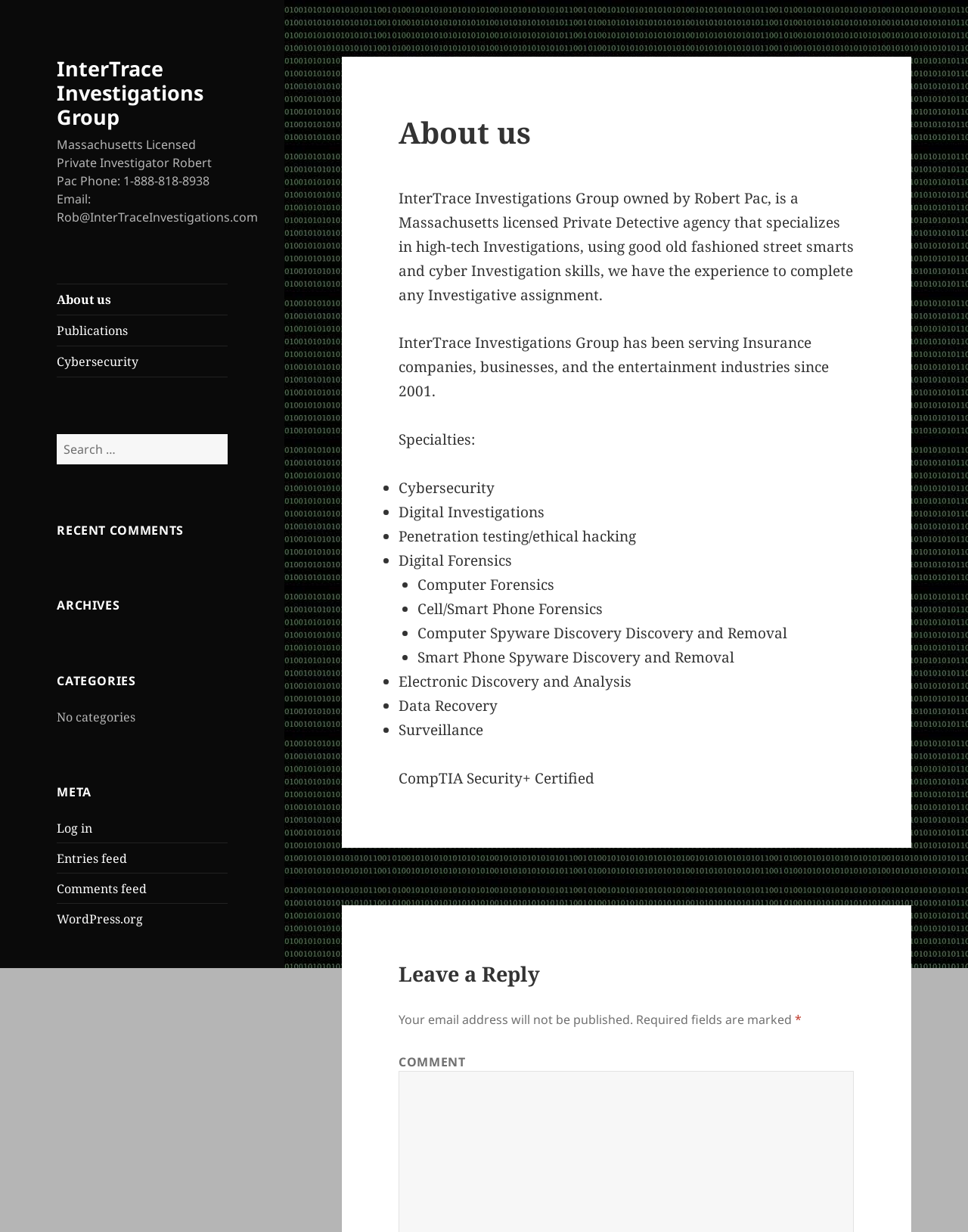Determine the bounding box coordinates for the UI element described. Format the coordinates as (top-left x, top-left y, bottom-right x, bottom-right y) and ensure all values are between 0 and 1. Element description: InterTrace Investigations Group

[0.059, 0.044, 0.21, 0.106]